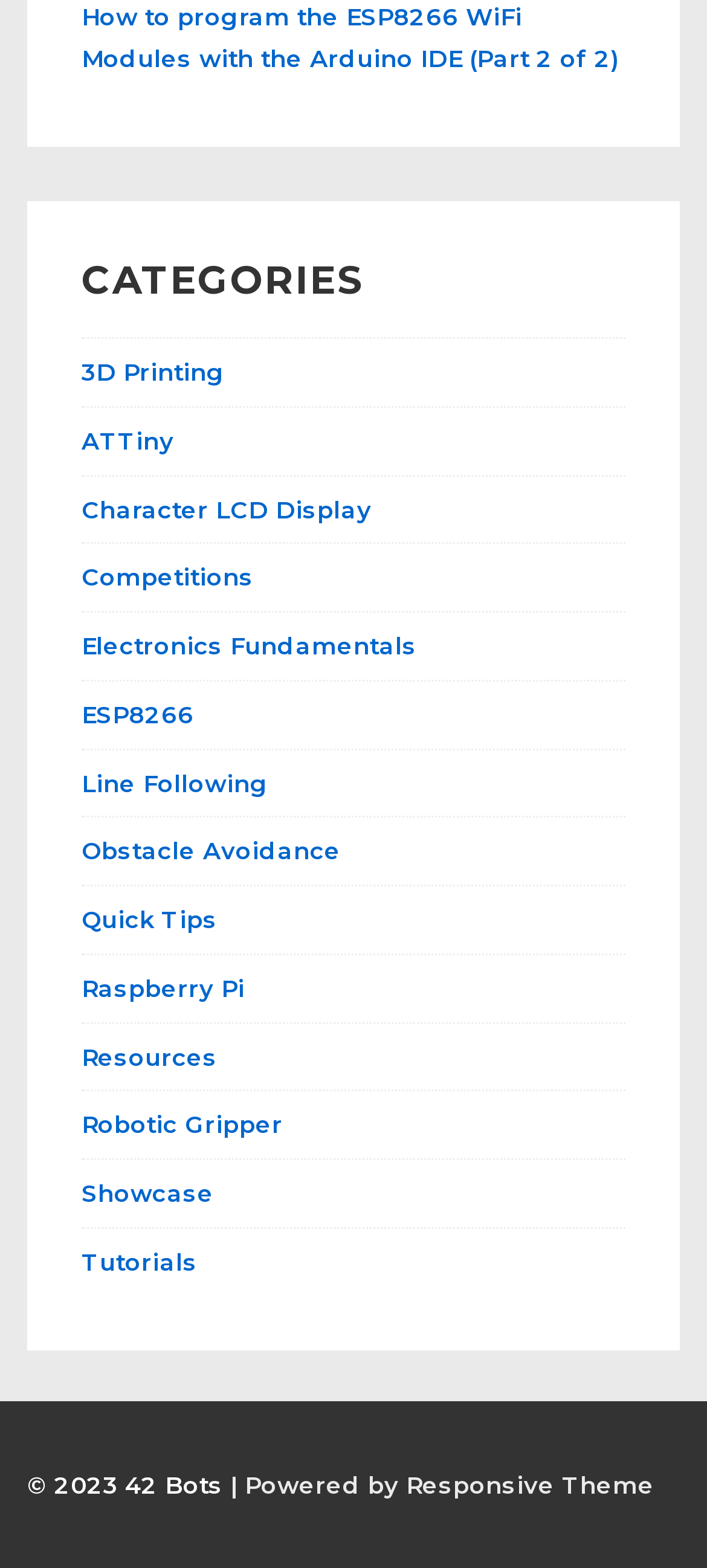Identify the bounding box coordinates of the section to be clicked to complete the task described by the following instruction: "go to Epiphany". The coordinates should be four float numbers between 0 and 1, formatted as [left, top, right, bottom].

None